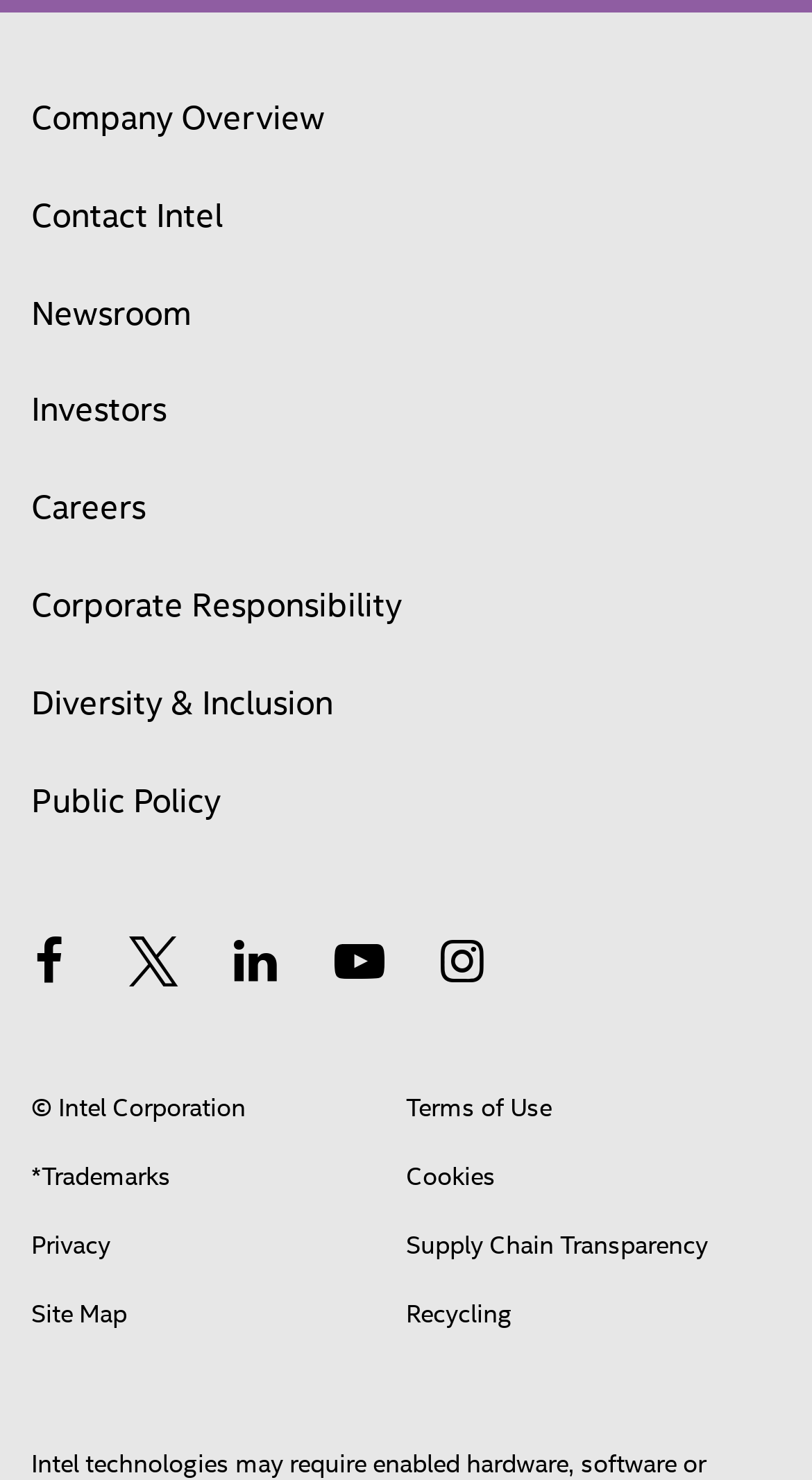Please specify the coordinates of the bounding box for the element that should be clicked to carry out this instruction: "View terms of use". The coordinates must be four float numbers between 0 and 1, formatted as [left, top, right, bottom].

[0.5, 0.729, 0.679, 0.767]